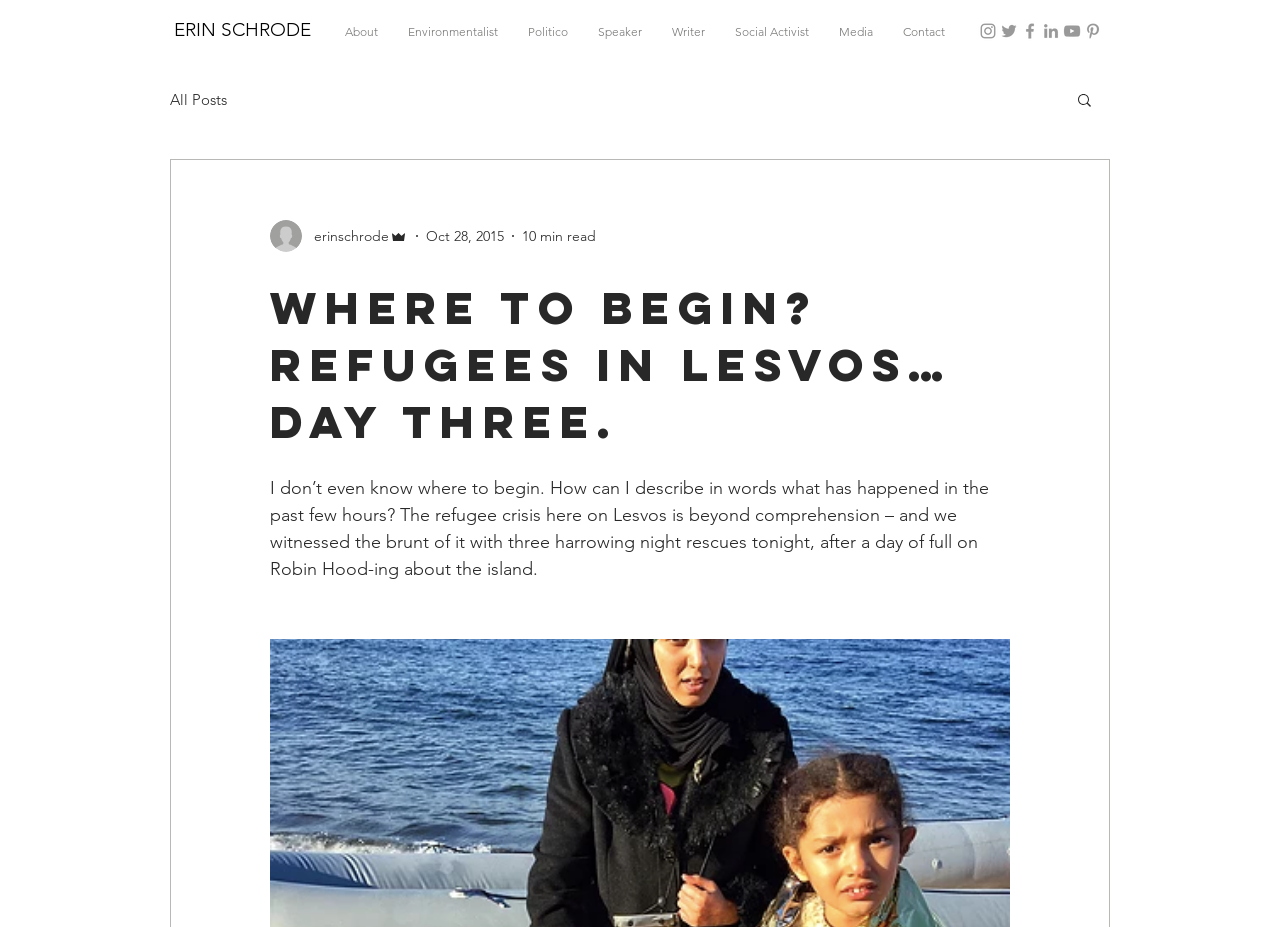Please find the bounding box for the following UI element description. Provide the coordinates in (top-left x, top-left y, bottom-right x, bottom-right y) format, with values between 0 and 1: All Posts

[0.133, 0.097, 0.177, 0.117]